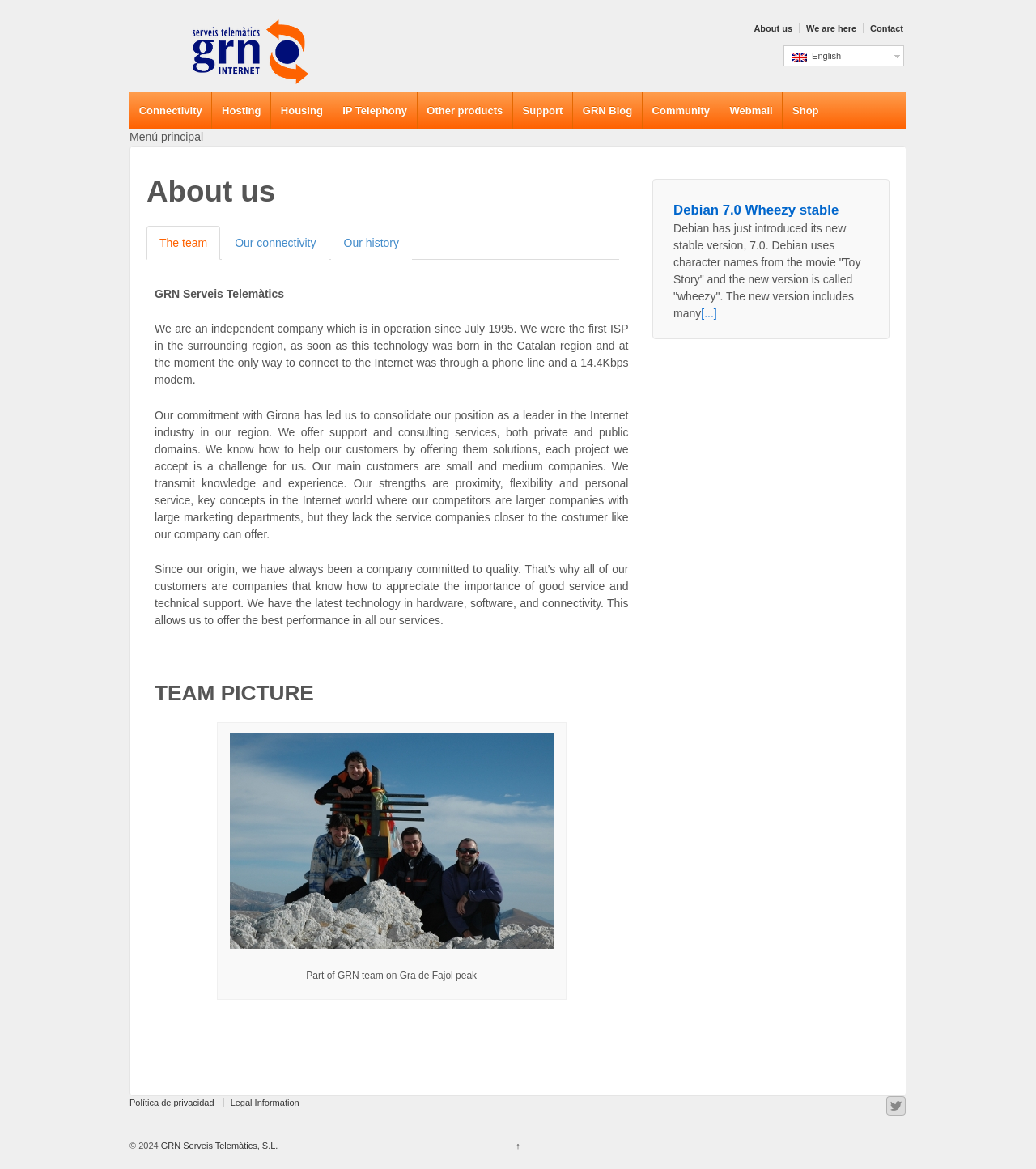What is the name of the Debian version mentioned?
Examine the screenshot and reply with a single word or phrase.

7.0 Wheezy